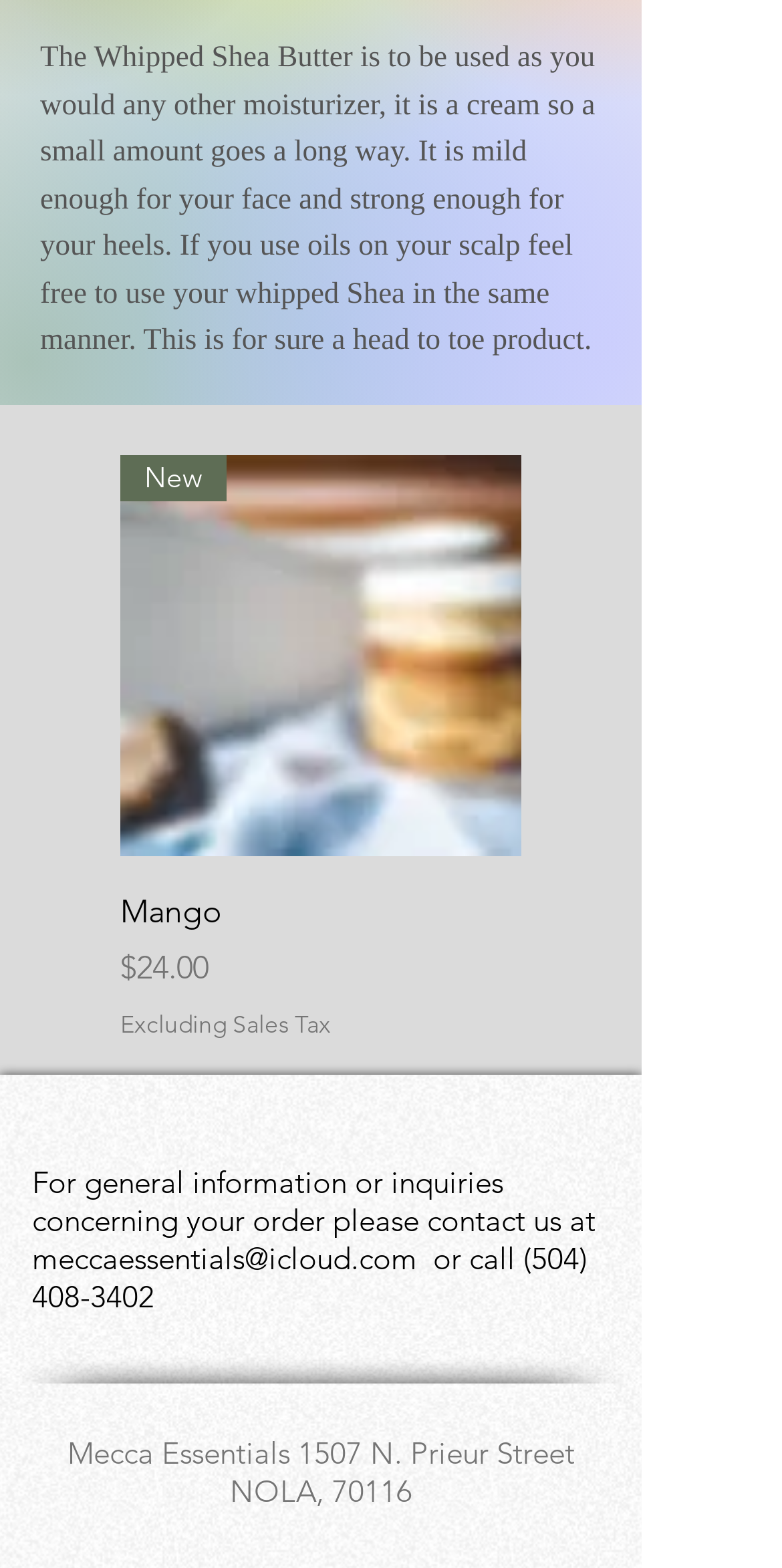What is the price of the Mango product?
Please look at the screenshot and answer in one word or a short phrase.

$24.00